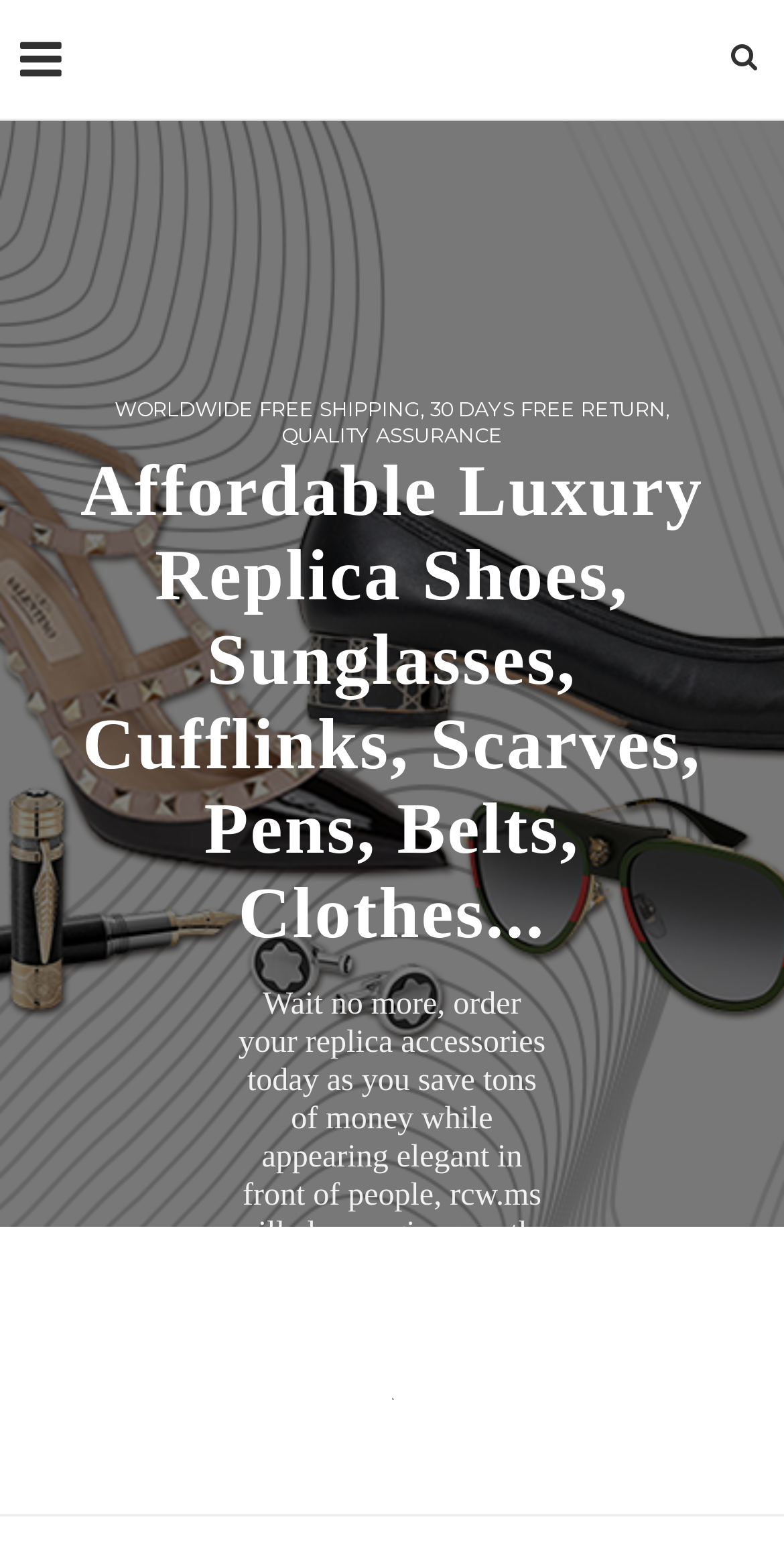Extract the main headline from the webpage and generate its text.

REPLICA LV PETITE MALLE